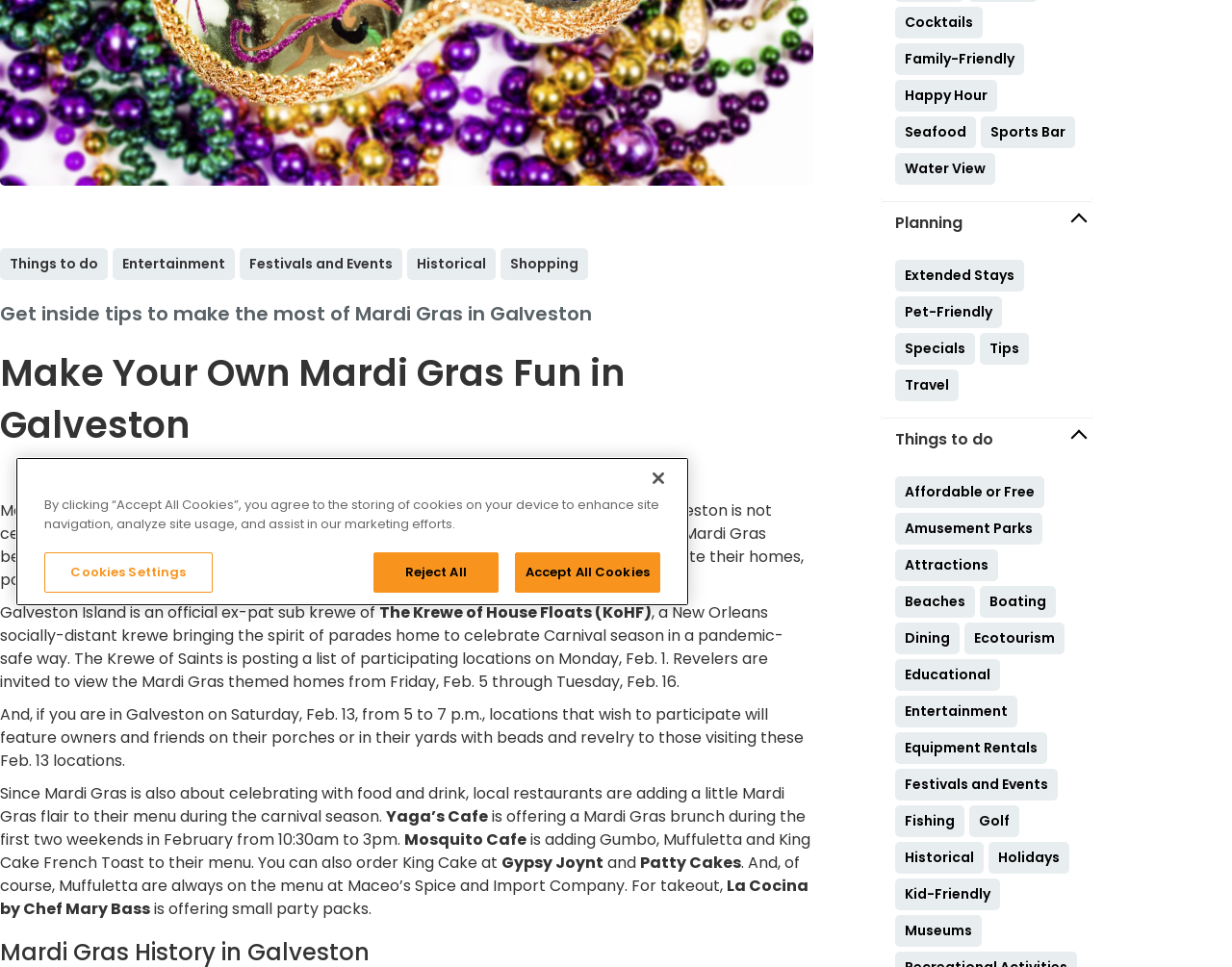Provide the bounding box coordinates in the format (top-left x, top-left y, bottom-right x, bottom-right y). All values are floating point numbers between 0 and 1. Determine the bounding box coordinate of the UI element described as: Affordable or Free

[0.726, 0.493, 0.847, 0.525]